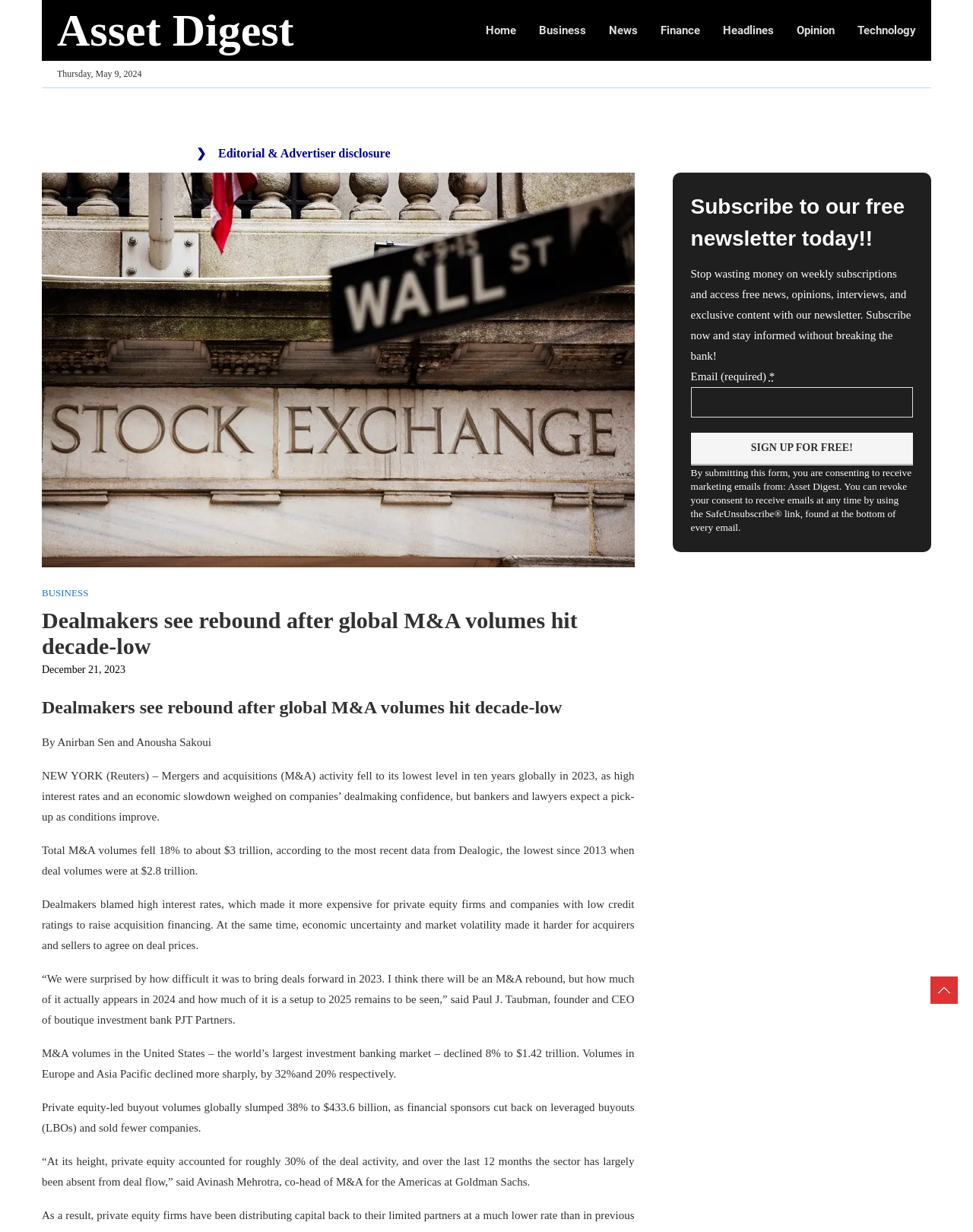What is the decline percentage of M&A volumes in Europe?
Answer the question based on the image using a single word or a brief phrase.

32%